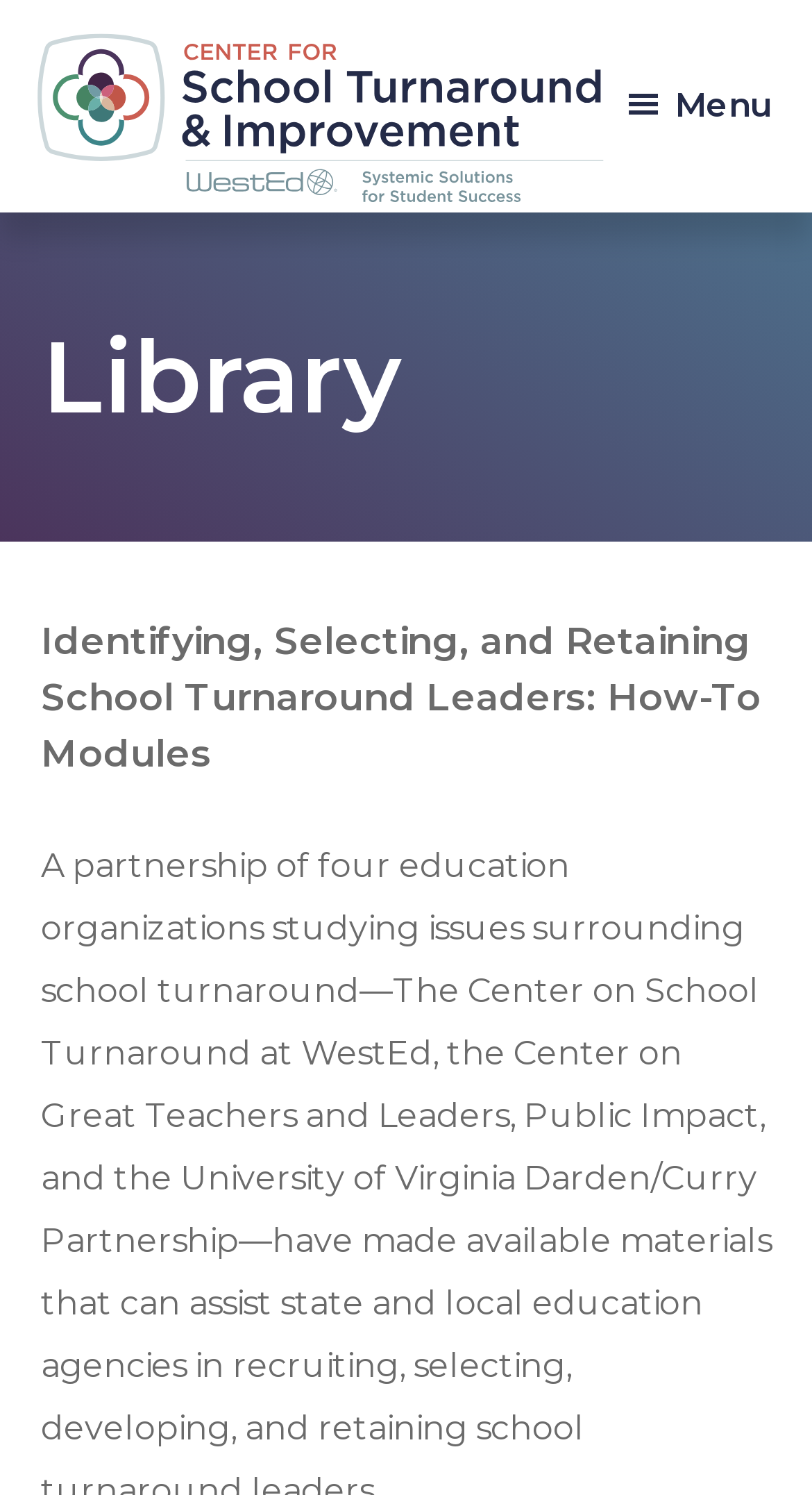Please answer the following question using a single word or phrase: 
Is the menu button expanded?

No